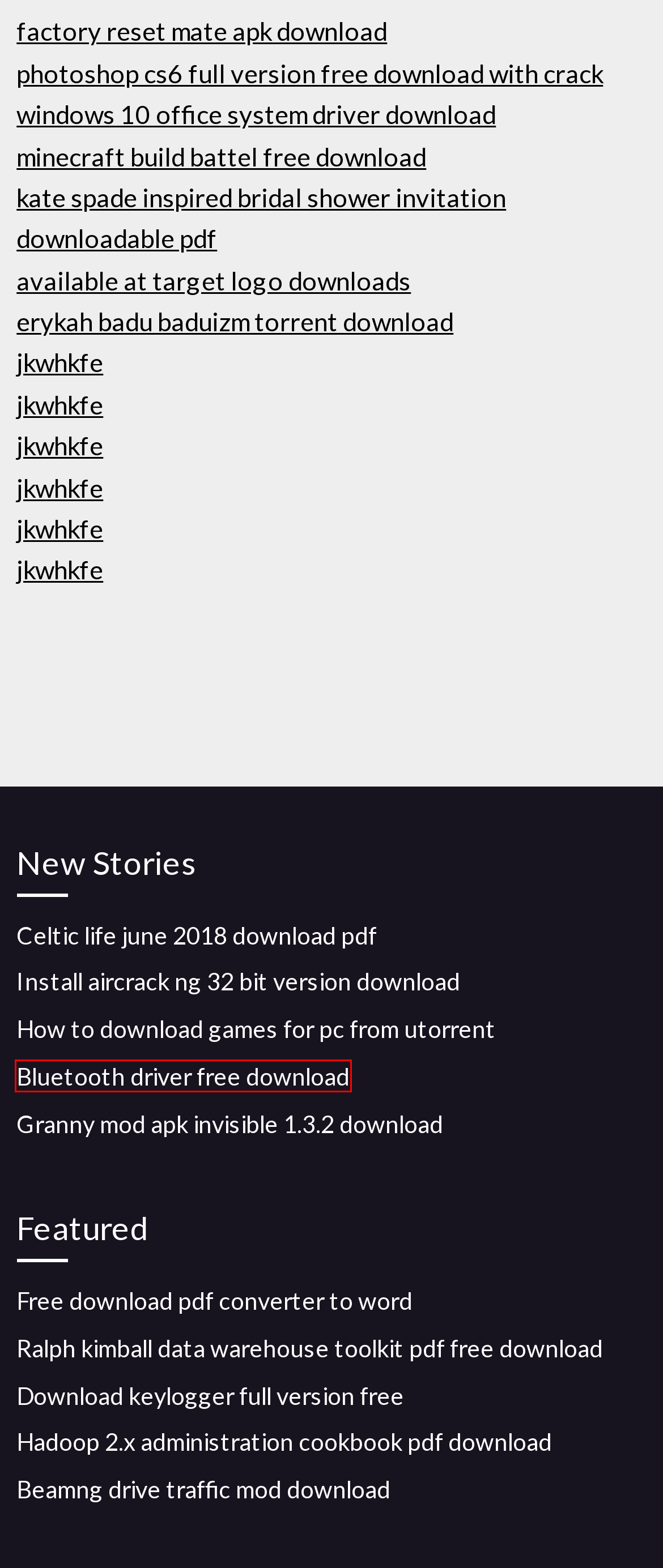Observe the webpage screenshot and focus on the red bounding box surrounding a UI element. Choose the most appropriate webpage description that corresponds to the new webpage after clicking the element in the bounding box. Here are the candidates:
A. Download keylogger full version free [2020]
B. Ralph kimball data warehouse toolkit pdf free download (2020)
C. Bluetooth driver free download [2020]
D. Available at target logo downloads (2020)
E. Hadoop 2.x administration cookbook pdf download [2020]
F. Granny mod apk invisible 1.3.2 download [2020]
G. Erykah badu baduizm torrent download (2020)
H. Factory reset mate apk download [2020]

C